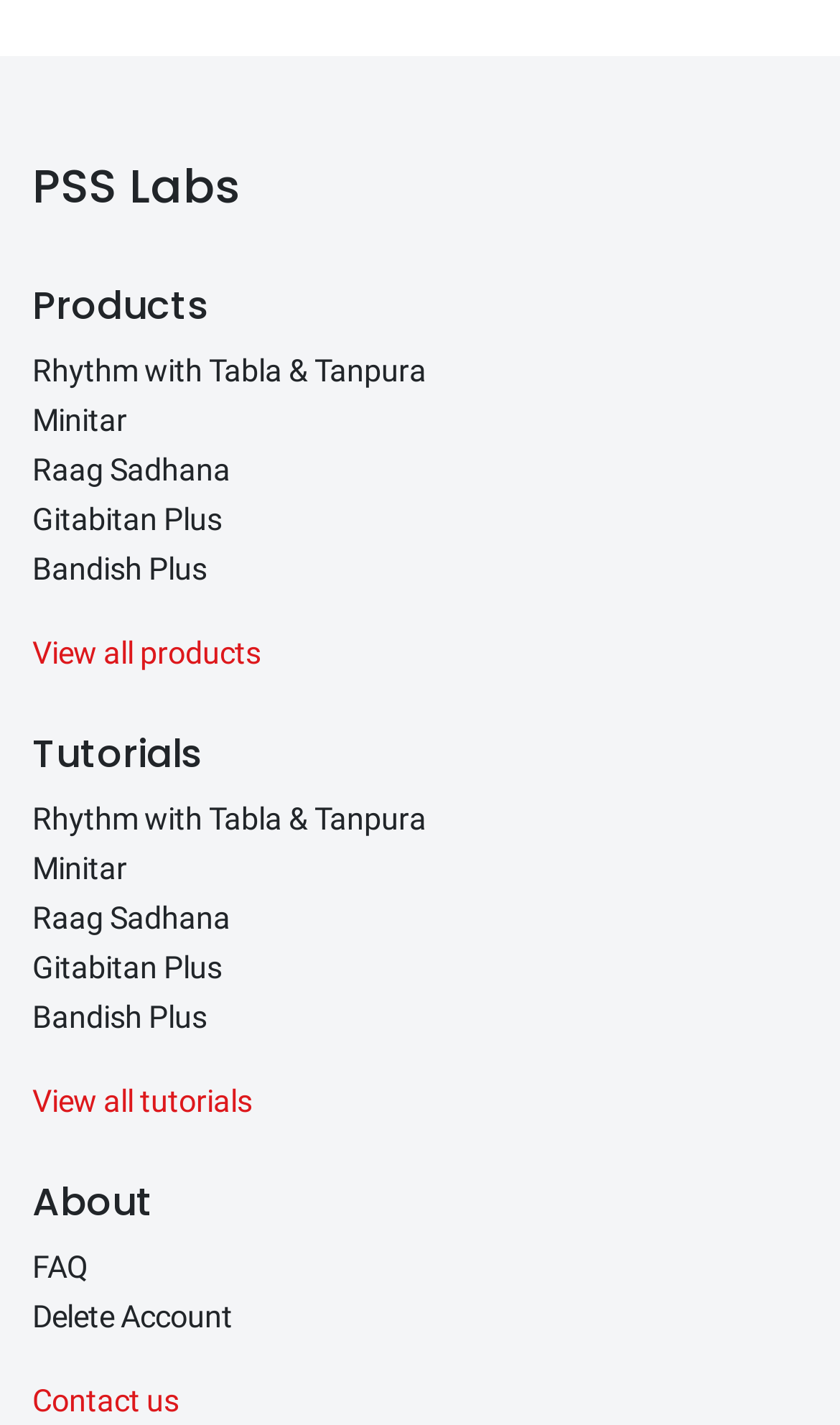Determine the bounding box coordinates of the region to click in order to accomplish the following instruction: "Read about the company". Provide the coordinates as four float numbers between 0 and 1, specifically [left, top, right, bottom].

[0.038, 0.827, 0.962, 0.86]